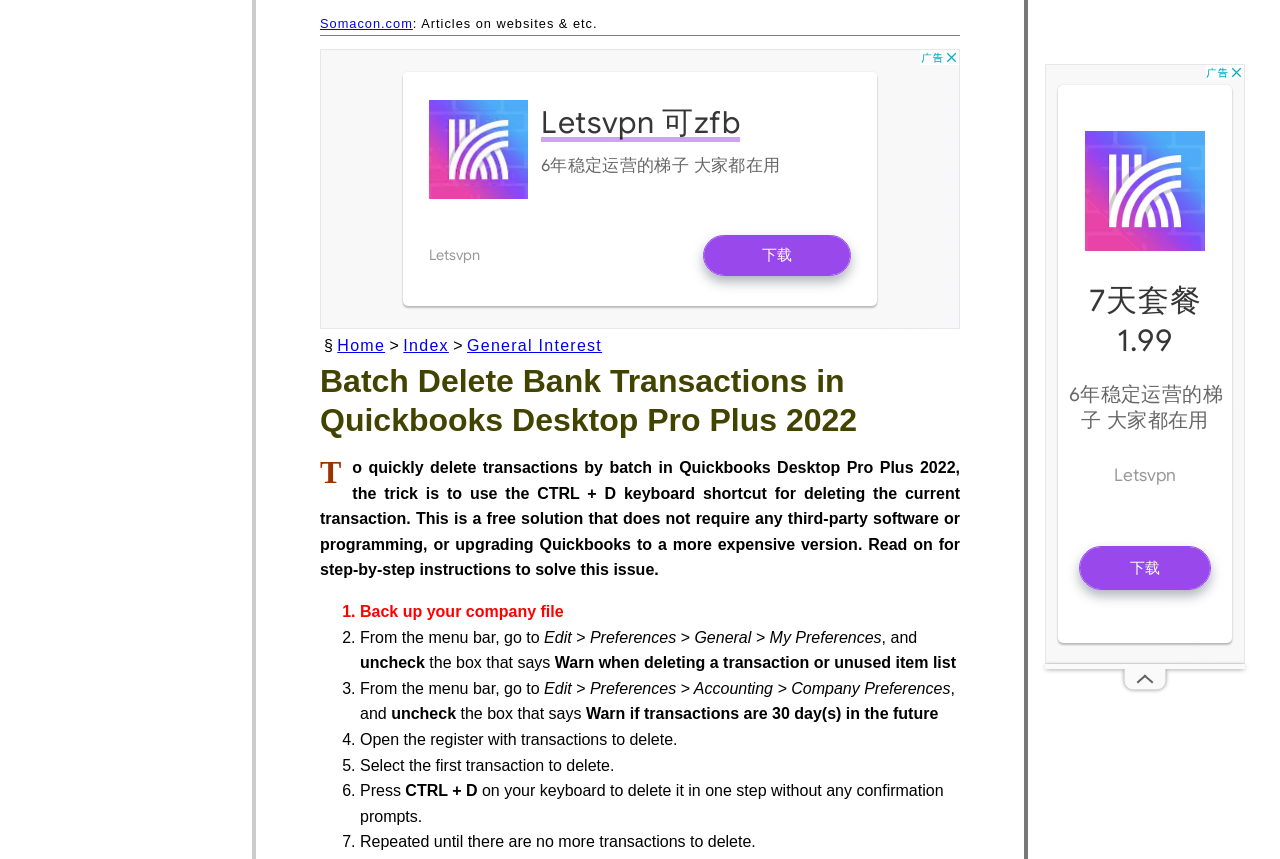Find the bounding box coordinates for the UI element that matches this description: "General Interest".

[0.365, 0.392, 0.47, 0.412]